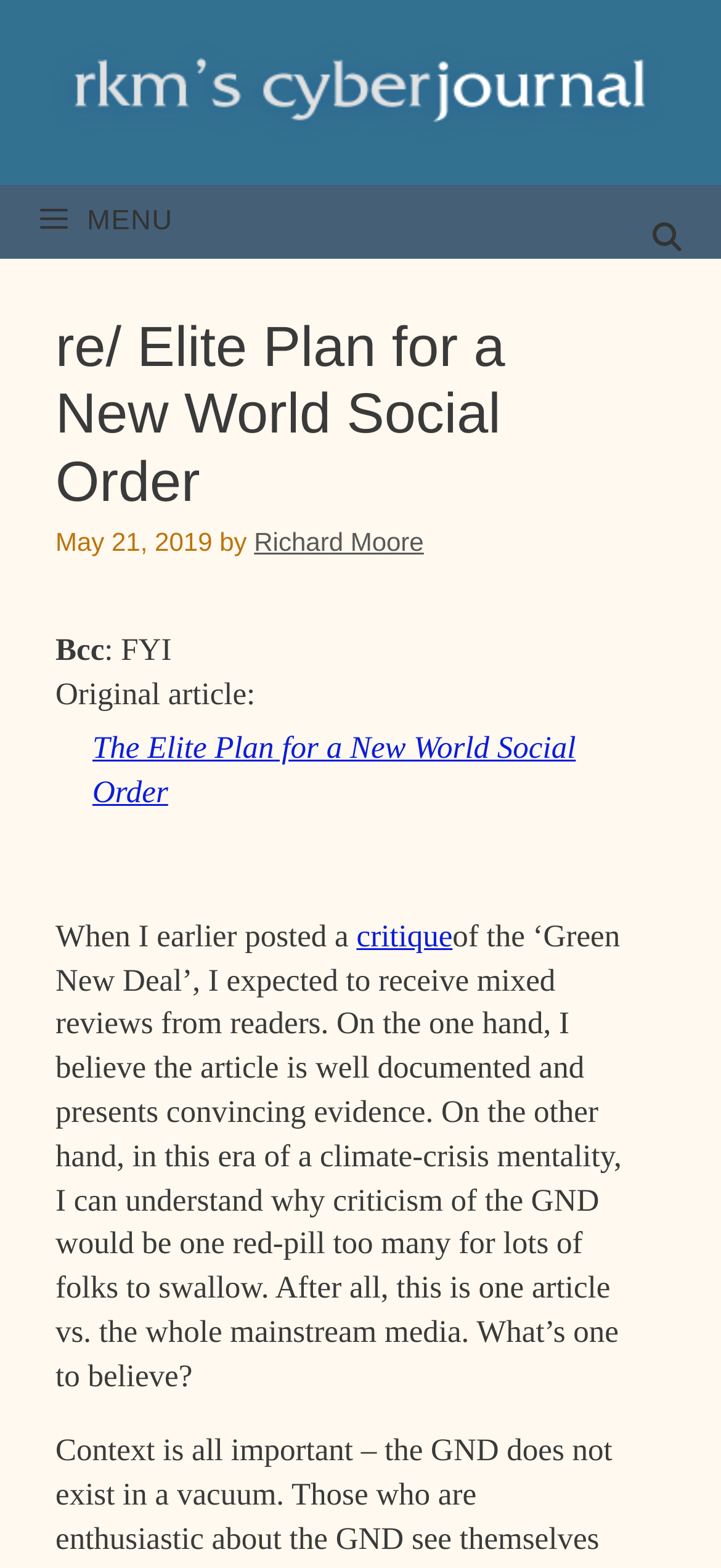Explain in detail what you observe on this webpage.

The webpage appears to be a blog post or article page. At the top, there is a banner with the site's name, "rkm's cyberjournal", accompanied by an image. Below the banner, there is a navigation menu labeled "Primary" with a search bar link and a menu button.

The main content area is divided into sections. The first section has a heading that reads "re/ Elite Plan for a New World Social Order" and is accompanied by a timestamp "May 21, 2019" and the author's name, "Richard Moore". 

Below the heading, there is a block of text that starts with "Bcc: FYI" and continues with the phrase "Original article:". This is followed by a blockquote that contains a link to the article "The Elite Plan for a New World Social Order".

The main article text begins below the blockquote, discussing the author's expectations of receiving mixed reviews for a previous article critiquing the "Green New Deal". The text is several paragraphs long and explores the author's thoughts on the article's documentation and evidence, as well as the challenges of presenting contrarian views in the face of mainstream media.